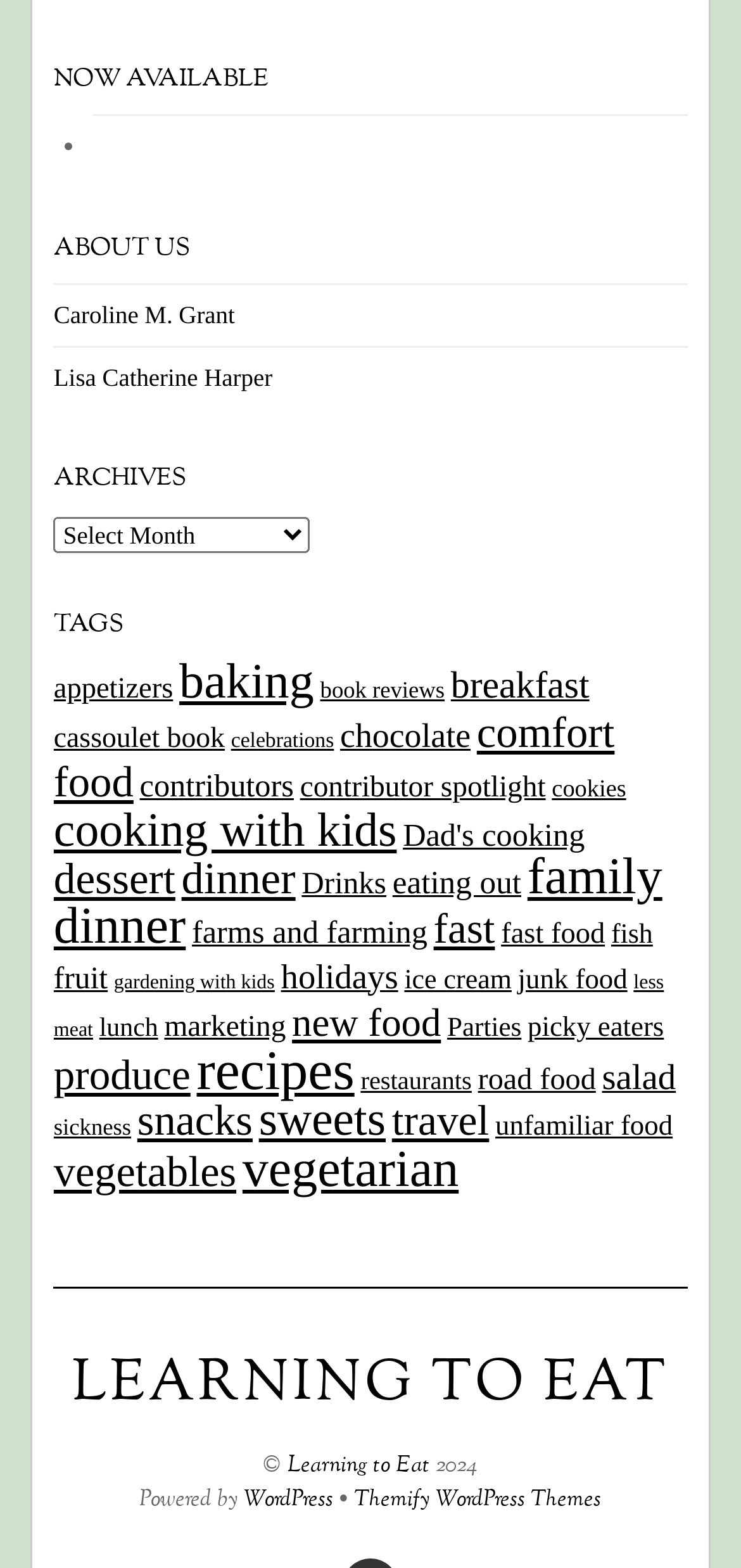How many items are in the 'family dinner' category?
Using the image, provide a detailed and thorough answer to the question.

I found the link 'family dinner (142 items)' under the 'TAGS' heading, which indicates that there are 142 items in this category.